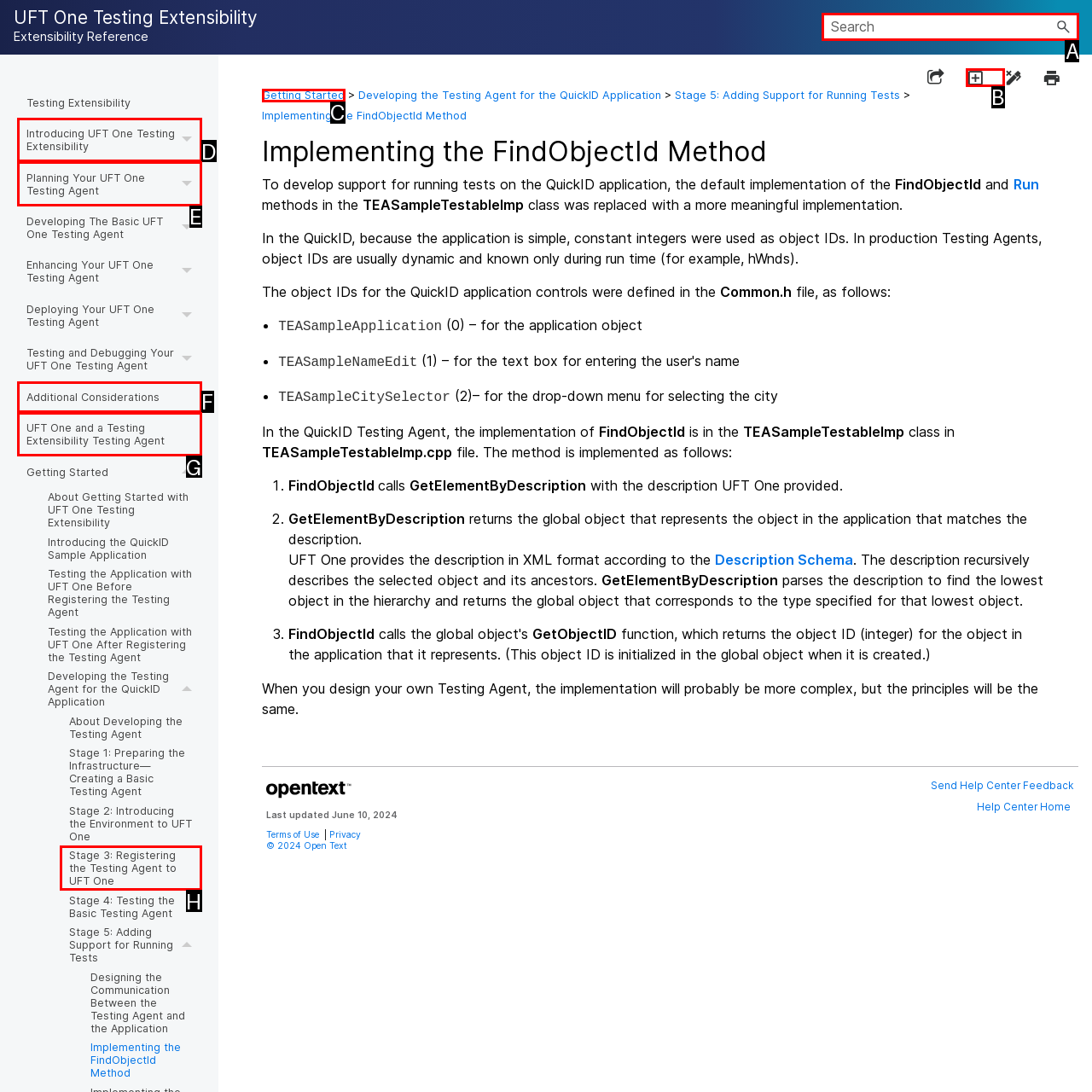Identify the correct option to click in order to complete this task: Search for something
Answer with the letter of the chosen option directly.

A